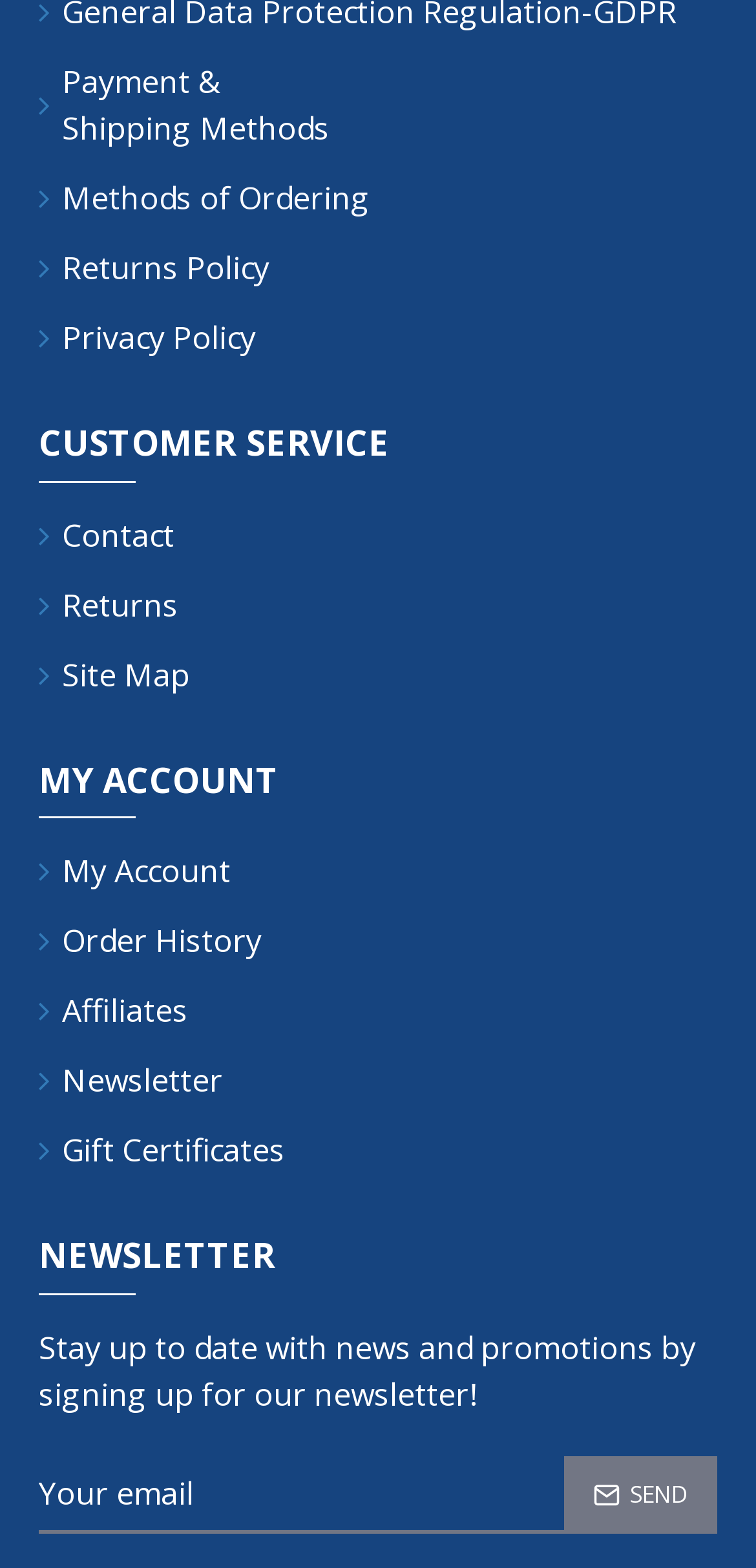Locate the bounding box coordinates of the element that should be clicked to execute the following instruction: "Access my account".

[0.051, 0.541, 0.305, 0.585]